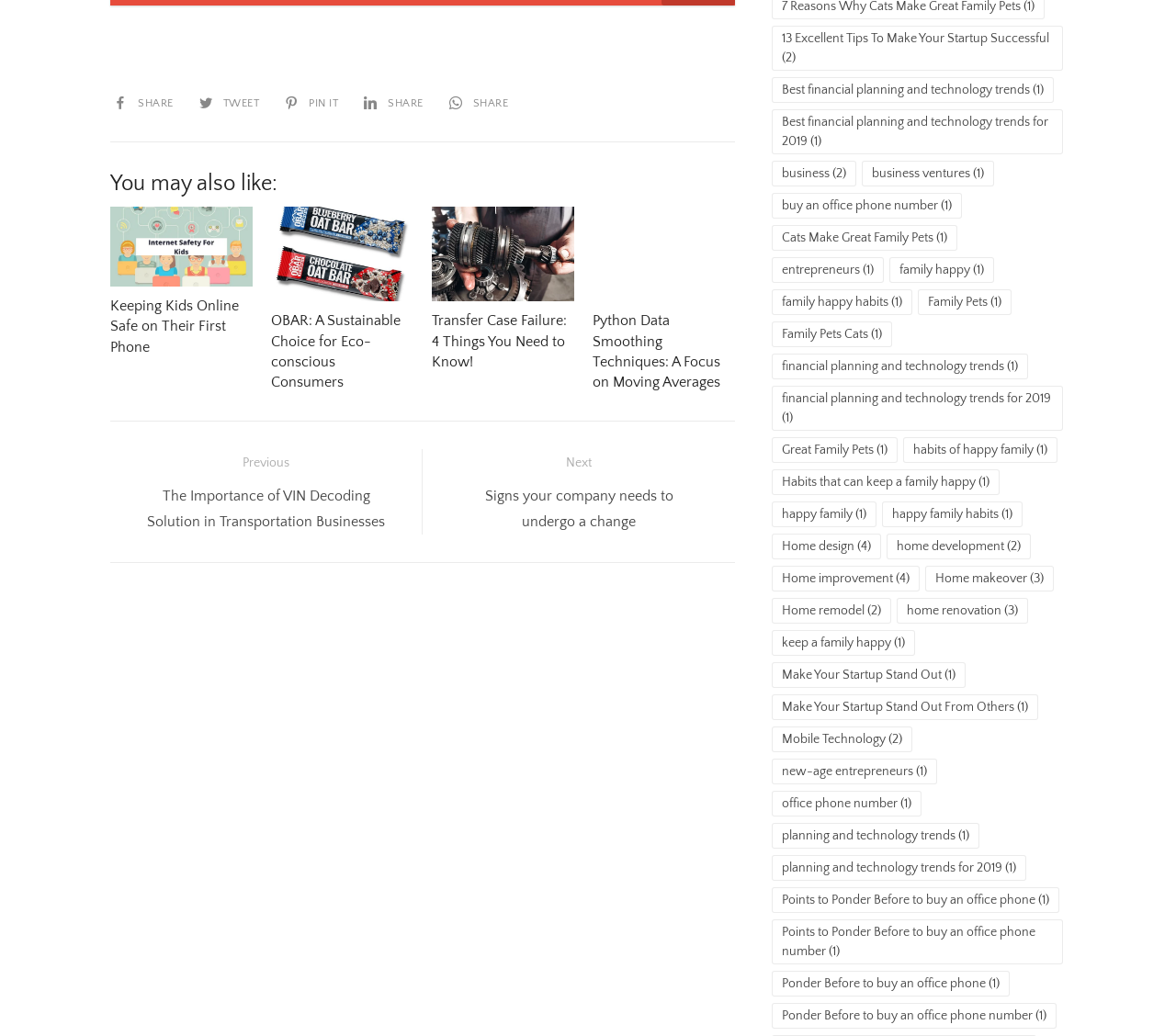What is the topic of the first article in the 'You may also like:' section?
Answer the question based on the image using a single word or a brief phrase.

Keeping Kids Online Safe